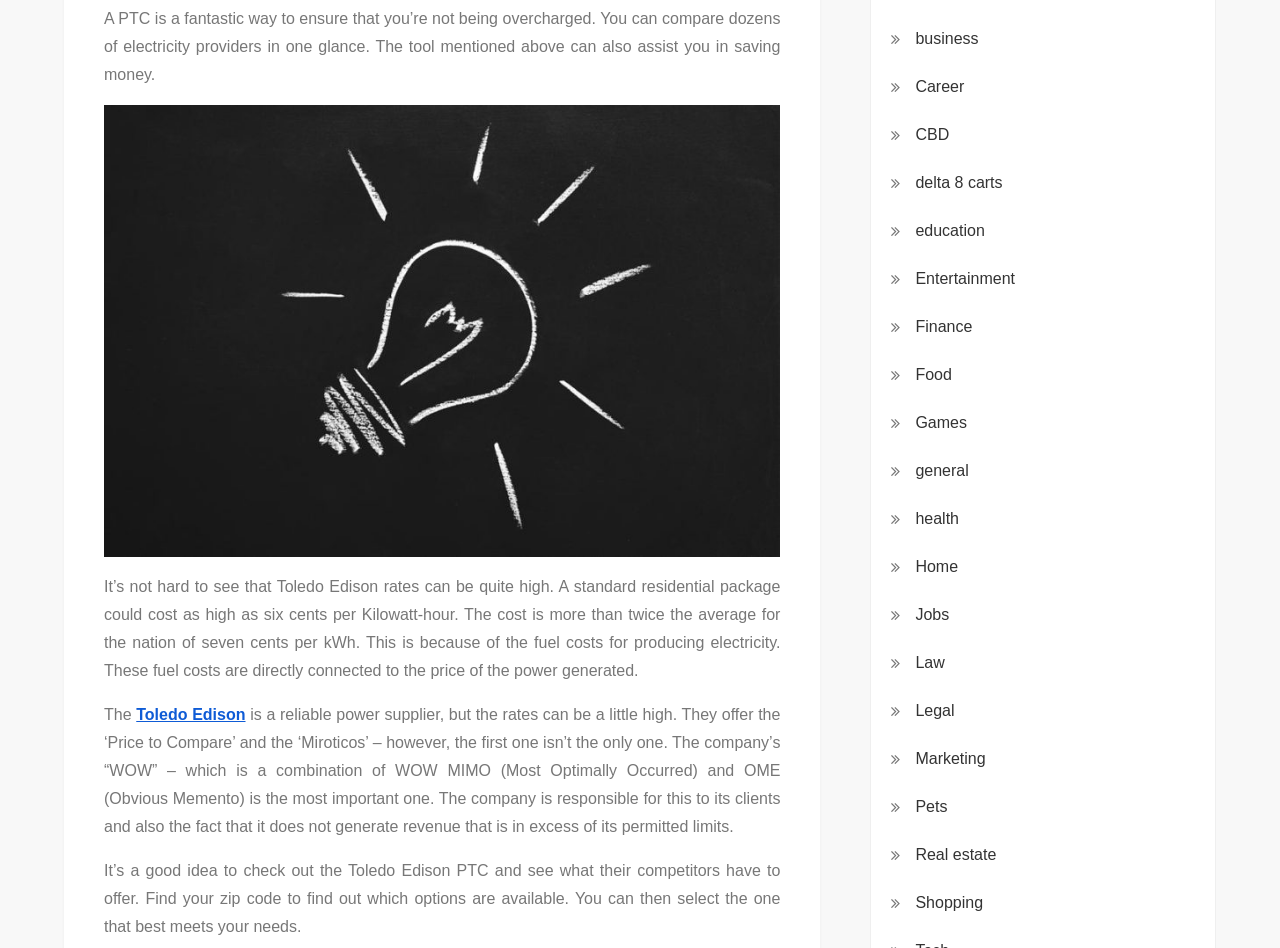Please locate the bounding box coordinates for the element that should be clicked to achieve the following instruction: "Click on 'Home'". Ensure the coordinates are given as four float numbers between 0 and 1, i.e., [left, top, right, bottom].

[0.715, 0.583, 0.749, 0.612]